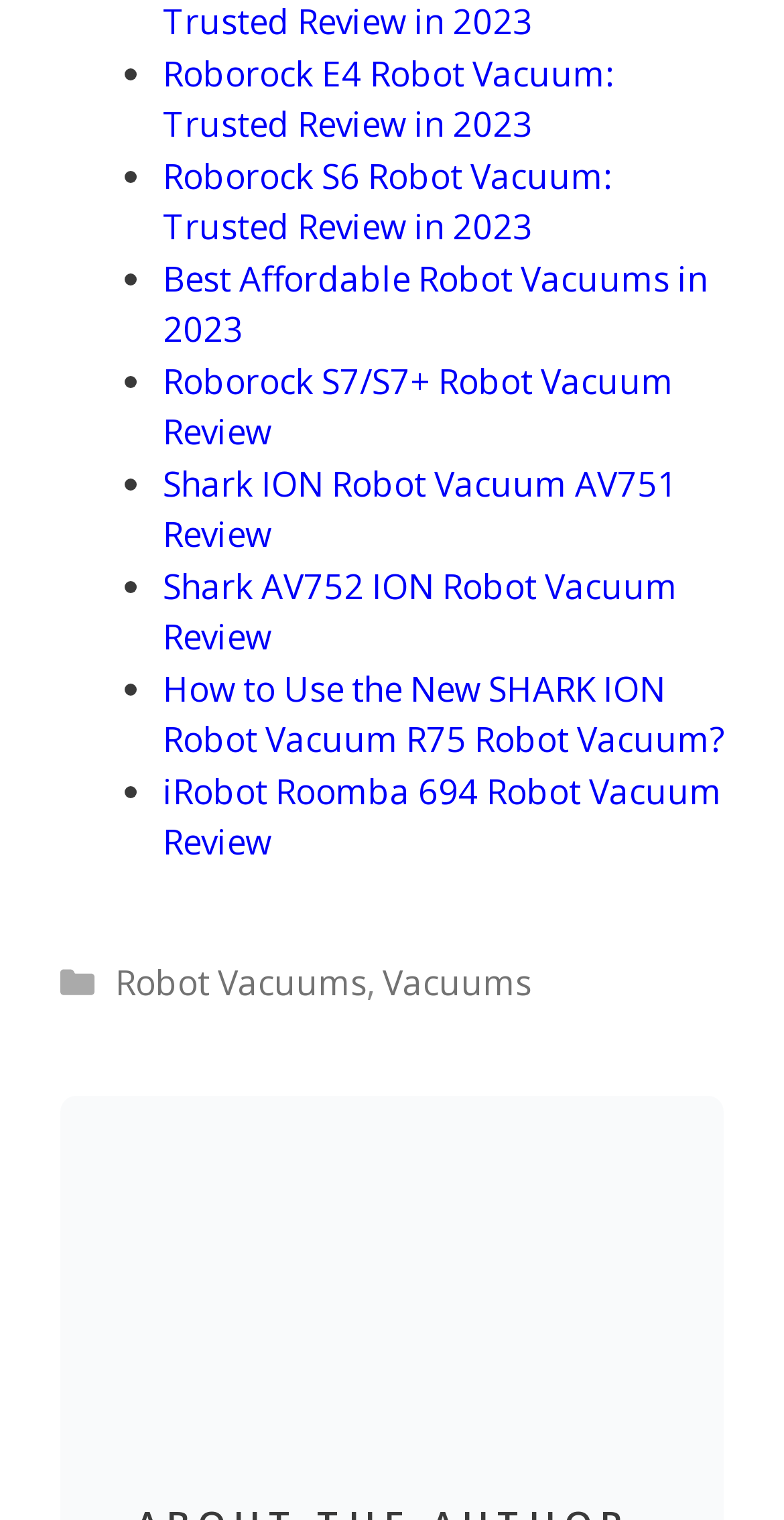What is the category of the listed reviews?
Use the information from the image to give a detailed answer to the question.

I looked at the footer section and found the categories listed as 'Robot Vacuums' and 'Vacuums', which suggests that the listed reviews belong to these categories.